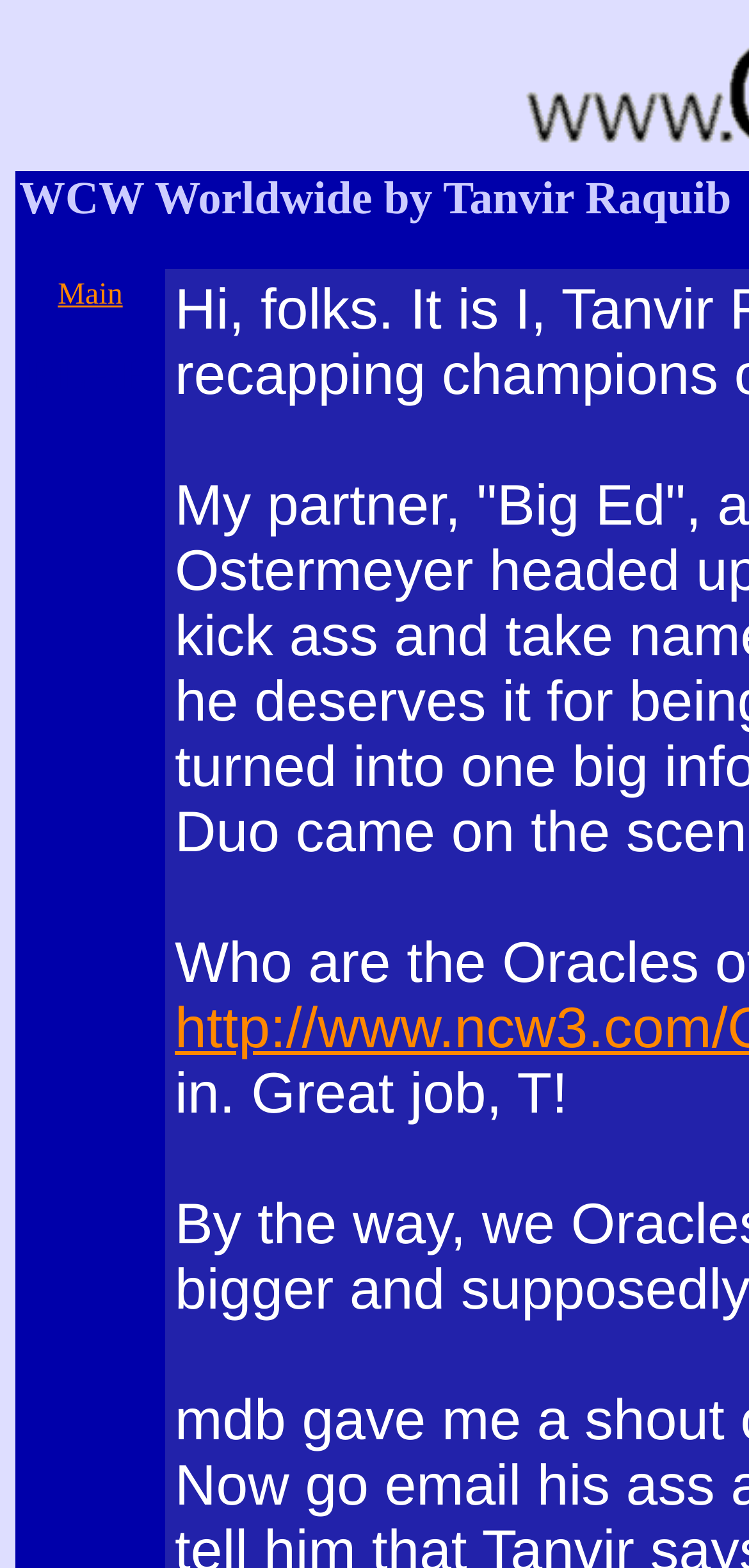Please determine the bounding box coordinates for the UI element described here. Use the format (top-left x, top-left y, bottom-right x, bottom-right y) with values bounded between 0 and 1: Main

[0.077, 0.178, 0.164, 0.198]